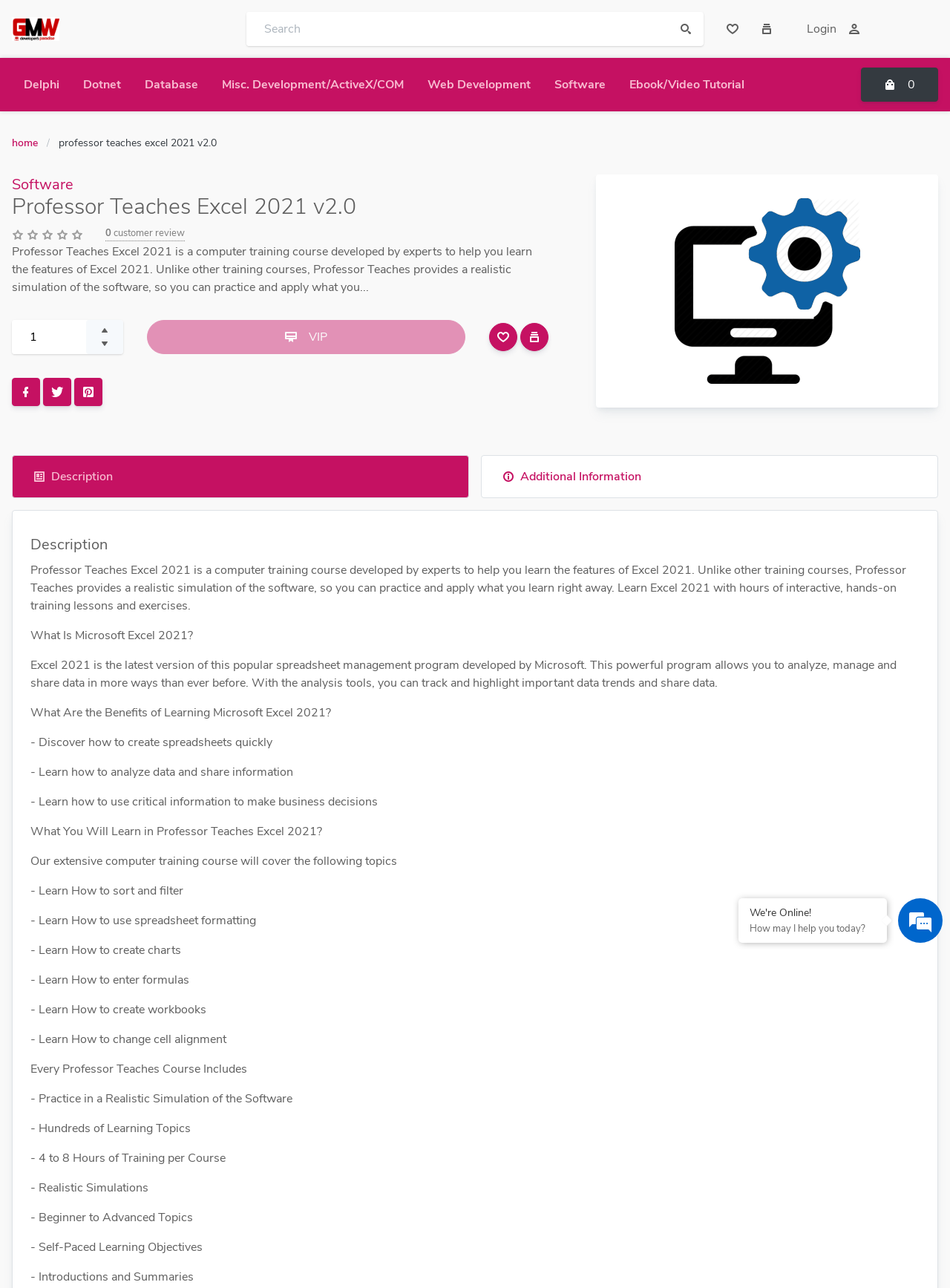Determine the bounding box coordinates for the region that must be clicked to execute the following instruction: "Click on the VIP button".

[0.091, 0.251, 0.13, 0.262]